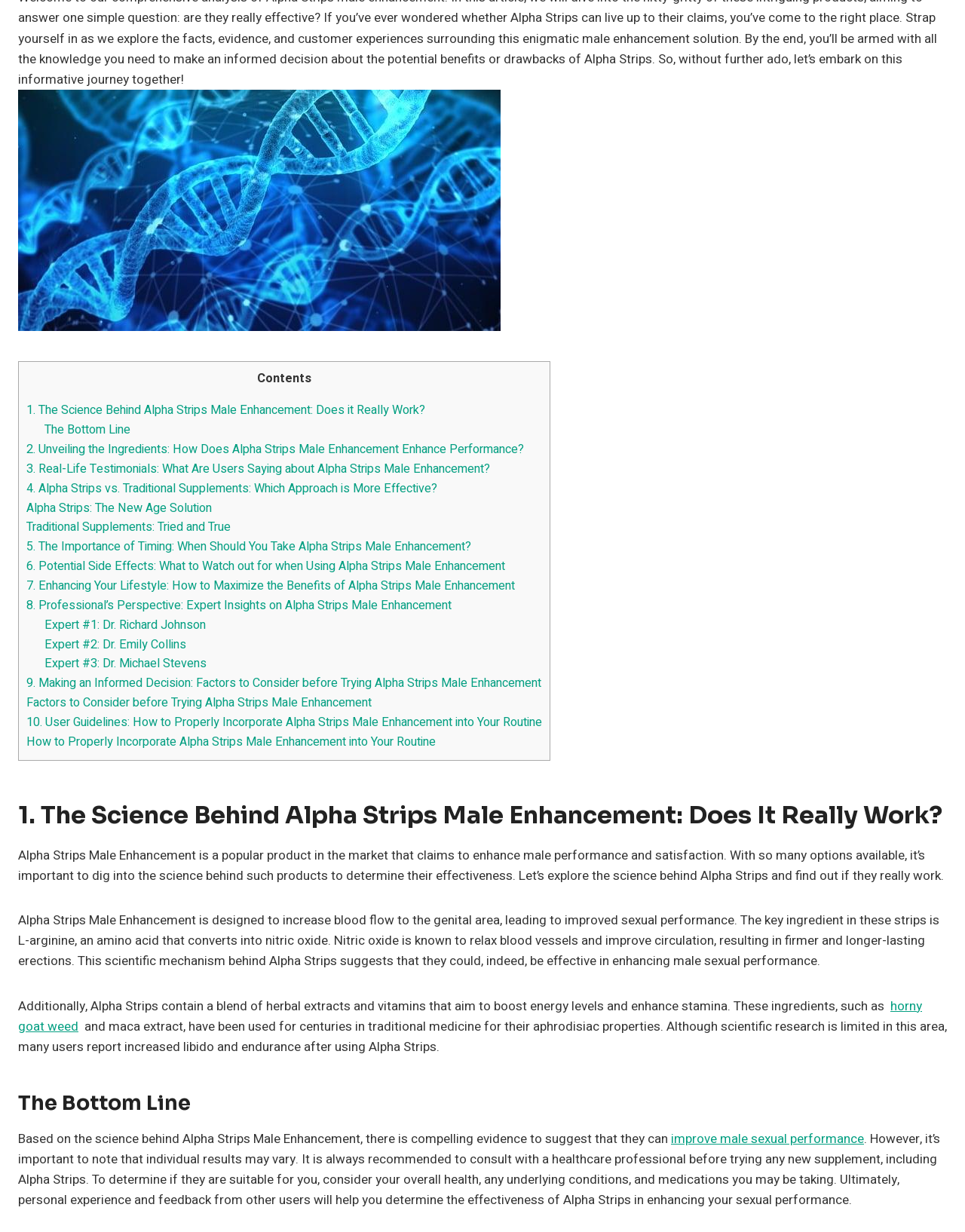Highlight the bounding box coordinates of the region I should click on to meet the following instruction: "Explore 'Expert #1: Dr. Richard Johnson'".

[0.046, 0.5, 0.213, 0.514]